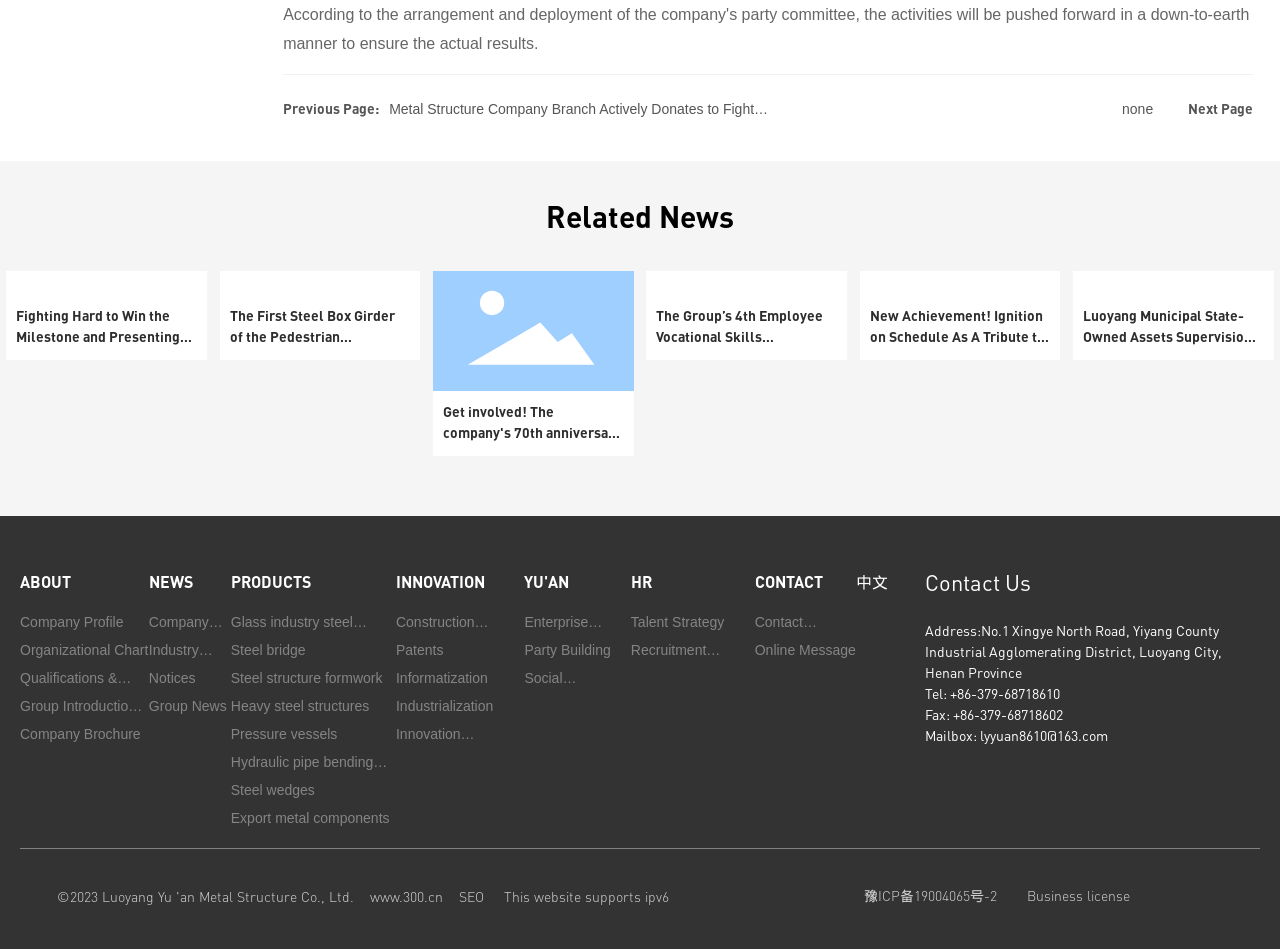Locate the bounding box coordinates of the segment that needs to be clicked to meet this instruction: "Click on the 'Previous Page:' link".

[0.221, 0.106, 0.296, 0.124]